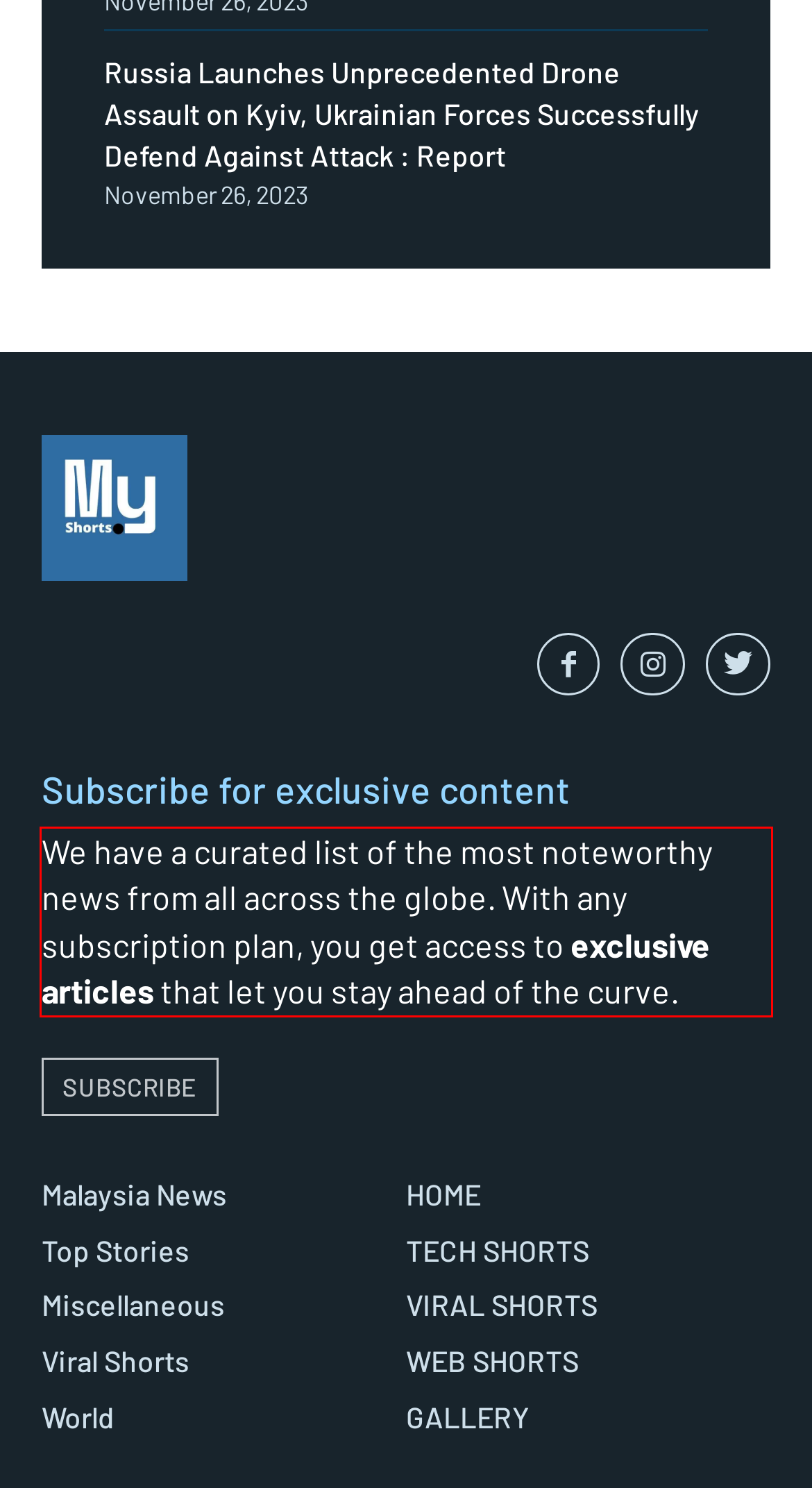Identify the text inside the red bounding box on the provided webpage screenshot by performing OCR.

We have a curated list of the most noteworthy news from all across the globe. With any subscription plan, you get access to exclusive articles that let you stay ahead of the curve.